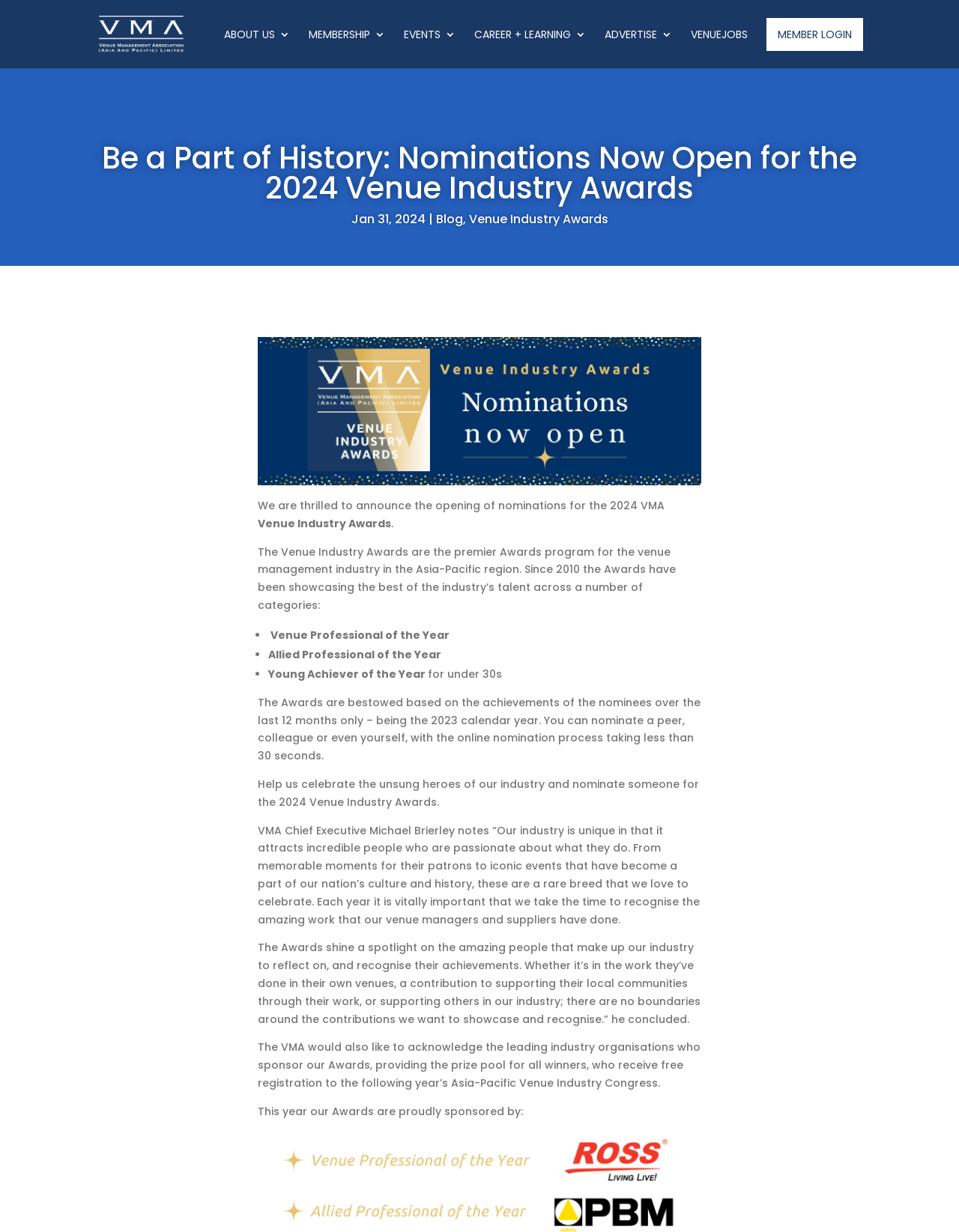Determine the bounding box coordinates of the region to click in order to accomplish the following instruction: "Login as a member". Provide the coordinates as four float numbers between 0 and 1, specifically [left, top, right, bottom].

[0.799, 0.015, 0.9, 0.041]